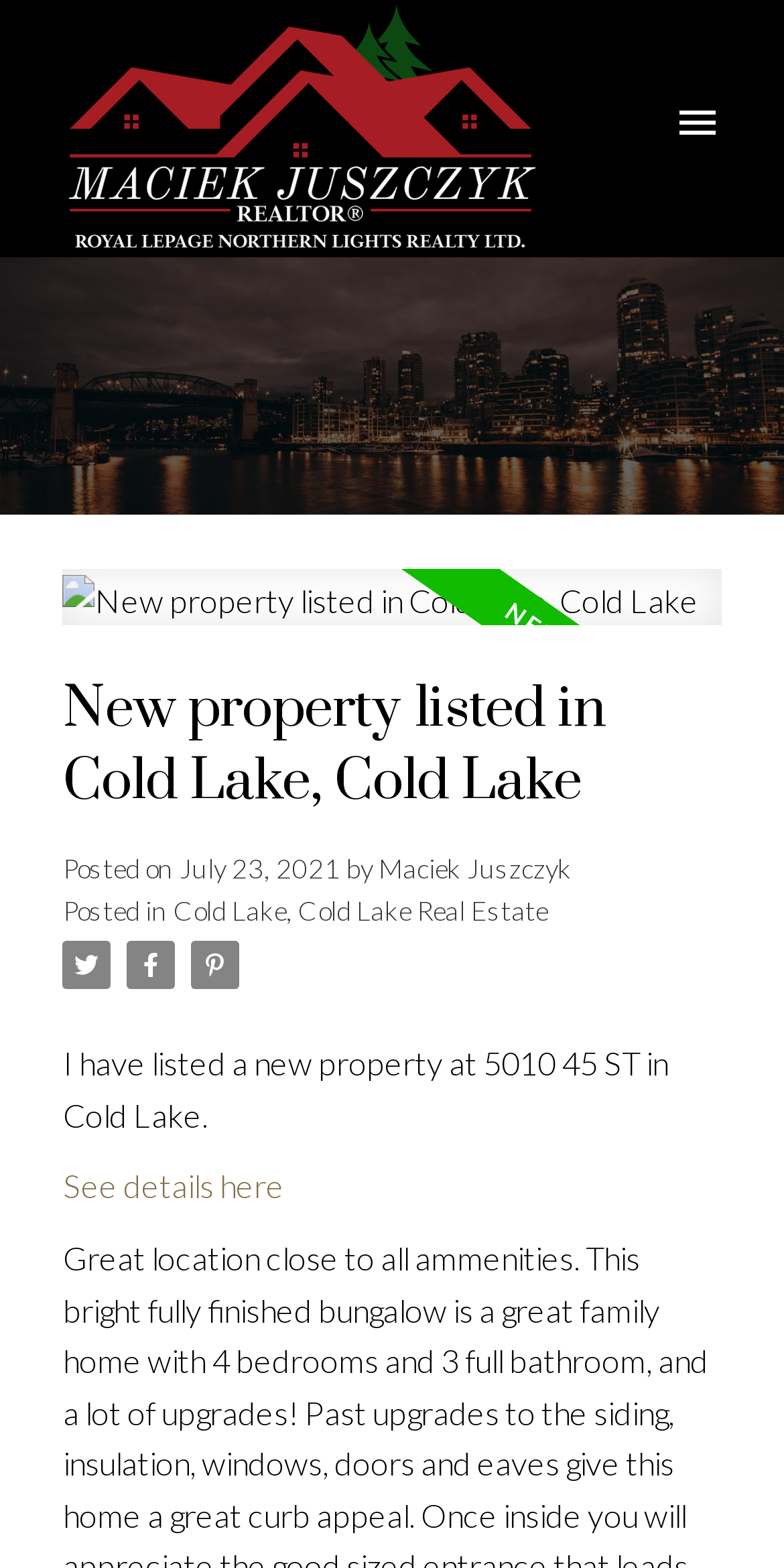Provide a thorough description of the webpage you see.

This webpage appears to be a real estate listing page. At the top left, there is a link to the agent's profile, "Maciek Juszczyk", accompanied by a small image of the agent. To the right of the agent's profile, there is a small icon. Below the agent's profile, there is a search bar where users can enter a location or MLS number, accompanied by a button with a magnifying glass icon.

The main content of the page is a property listing, which is headed by a title "New property listed in Cold Lake, Cold Lake". Below the title, there is a posted date "July 23, 2021" and the agent's name "Maciek Juszczyk". The property listing is categorized under "Cold Lake, Cold Lake Real Estate".

There are three small icons aligned horizontally below the category, each representing a different feature of the property. Below these icons, there is a large image of the property, taking up most of the width of the page.

The property description starts with "I have listed a new property at 5010 45 ST in Cold Lake." and is followed by a link "See details here", which likely leads to more information about the property. The description also mentions that the property is in a great location close to all amenities and is a bright fully finished bungalow.